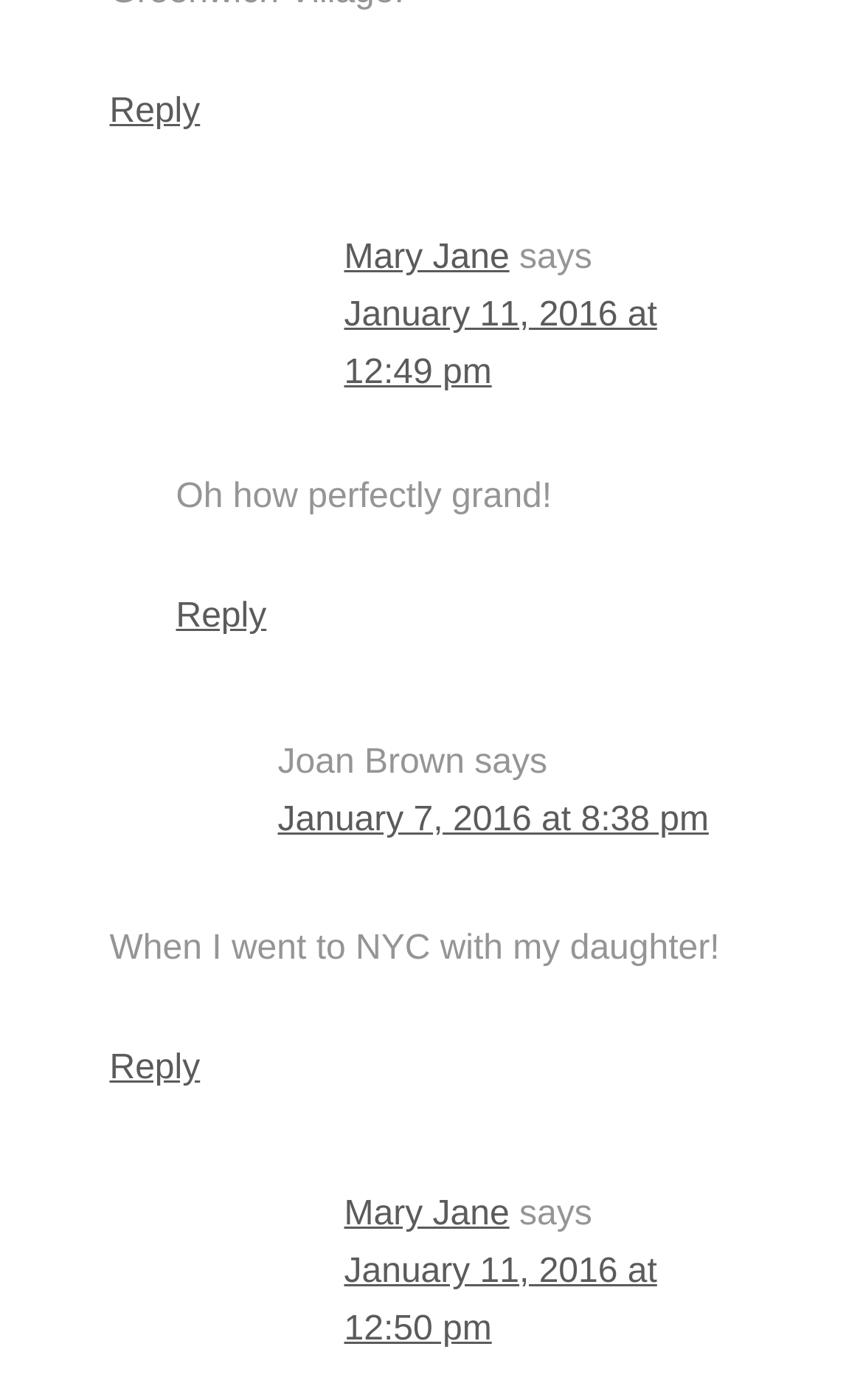Please identify the bounding box coordinates of the element's region that should be clicked to execute the following instruction: "Reply to Mary Jane". The bounding box coordinates must be four float numbers between 0 and 1, i.e., [left, top, right, bottom].

[0.204, 0.427, 0.309, 0.454]